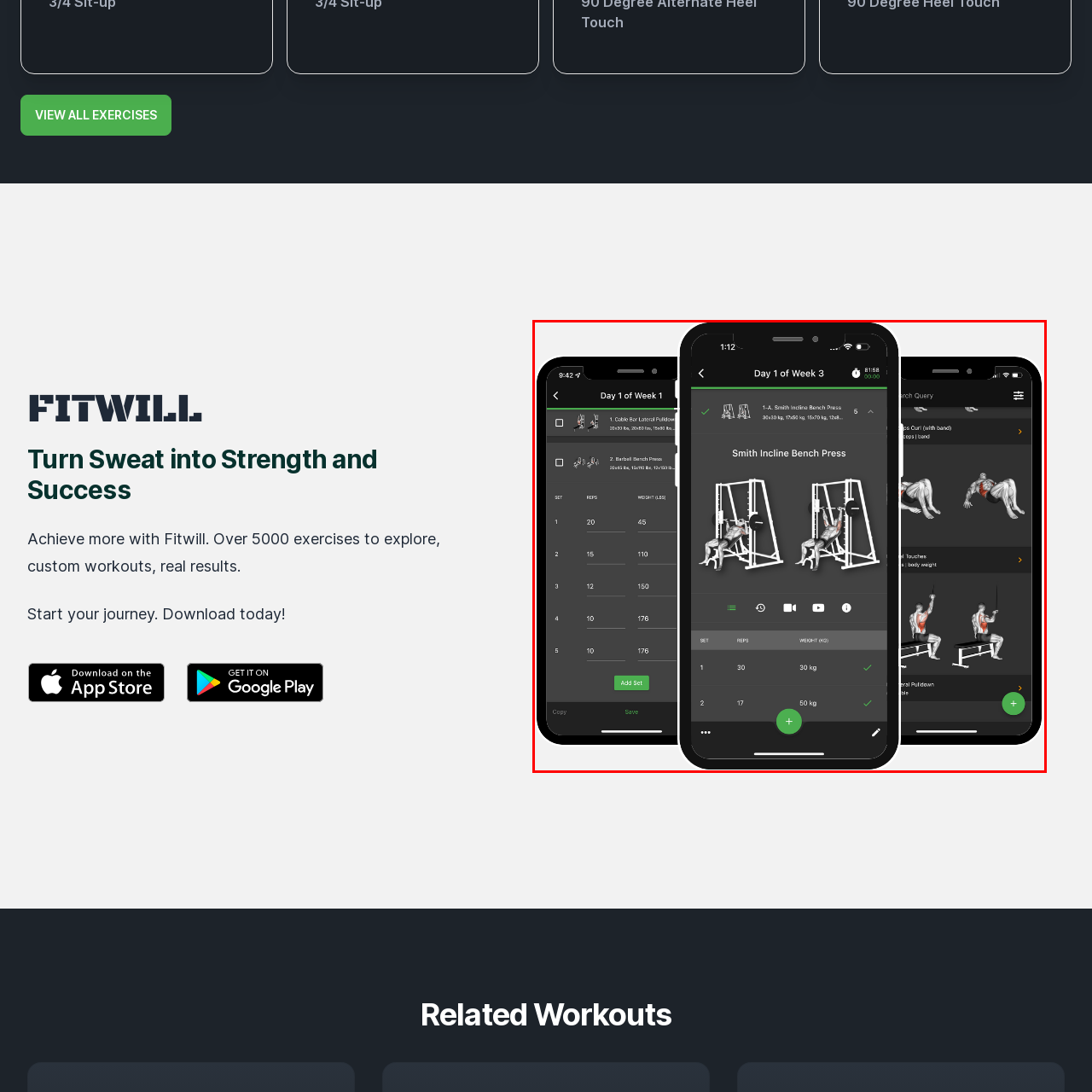Observe the image framed by the red bounding box and present a detailed answer to the following question, relying on the visual data provided: What is the current day of the fitness program?

I examined the screenshot and found that the top part of the interface indicates the current day of the fitness program, which is 'Day 1 of Week 3'.